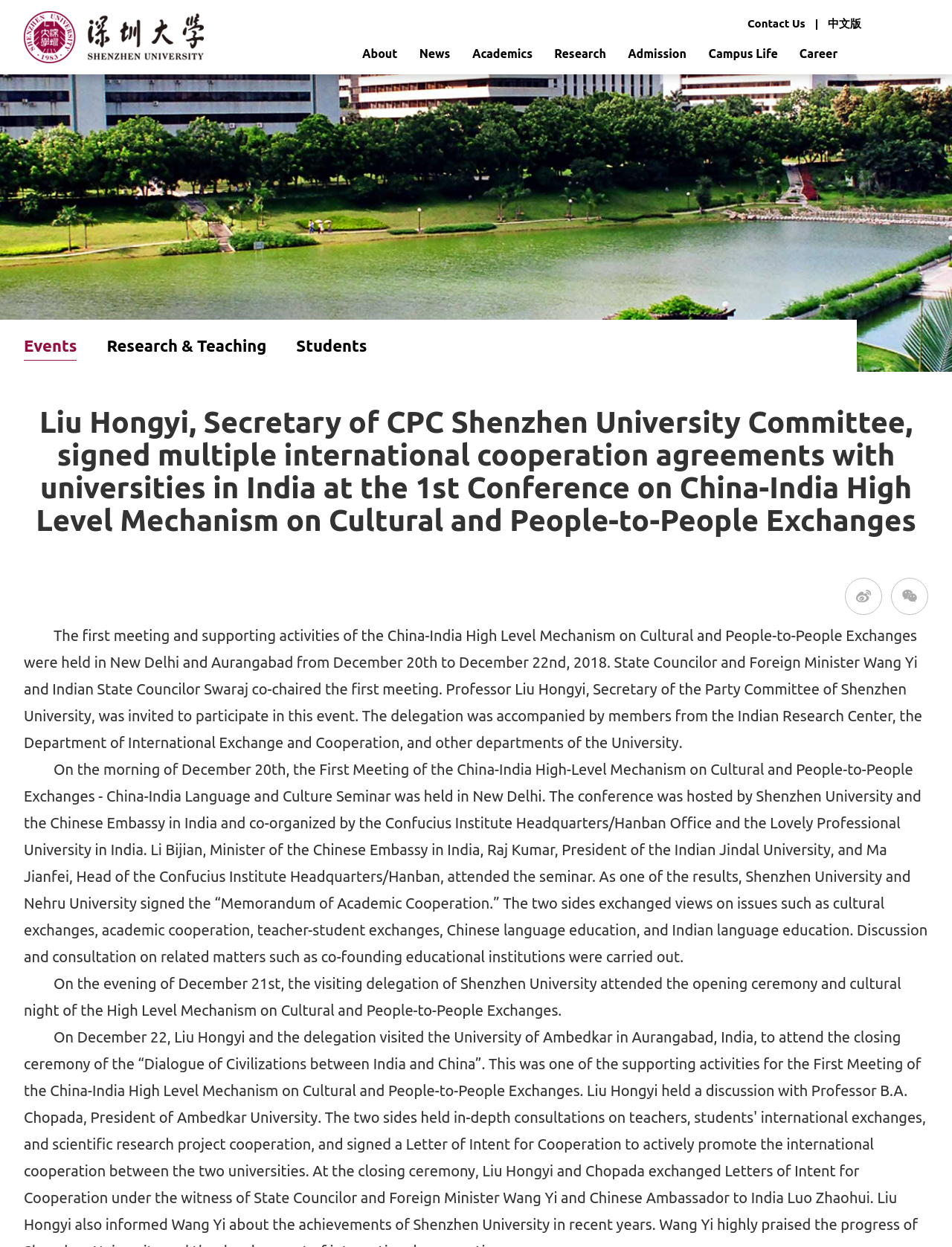Offer a thorough description of the webpage.

The webpage appears to be a news article or a press release from Shenzhen University. At the top right corner, there are several links, including "Contact Us", "中文版", and others, which suggest that the webpage is part of a larger website. Below these links, there is a horizontal menu with links to different sections of the website, such as "About", "News", "Academics", and others.

The main content of the webpage is divided into several sections. At the top, there is a heading that reads "Liu Hongyi, Secretary of CPC Shenzhen University Committee, signed multiple international cooperation agreements with universities in India at the 1st Conference on China-India High Level Mechanism on Cultural and People-to-People Exchanges". Below this heading, there are three paragraphs of text that describe the events and activities related to the China-India High Level Mechanism on Cultural and People-to-People Exchanges.

The first paragraph mentions the first meeting and supporting activities of the mechanism, which were held in New Delhi and Aurangabad from December 20th to December 22nd, 2018. It also mentions the participation of Professor Liu Hongyi, Secretary of the Party Committee of Shenzhen University, in the event.

The second paragraph describes the First Meeting of the China-India High-Level Mechanism on Cultural and People-to-People Exchanges - China-India Language and Culture Seminar, which was held in New Delhi on the morning of December 20th. It mentions the attendance of several dignitaries, including Li Bijian, Minister of the Chinese Embassy in India, and Raj Kumar, President of the Indian Jindal University.

The third paragraph briefly mentions the visiting delegation of Shenzhen University attending the opening ceremony and cultural night of the High Level Mechanism on Cultural and People-to-People Exchanges on the evening of December 21st.

On the right side of the webpage, there are two small images, one above the other. At the bottom right corner, there are two social media links, represented by icons.